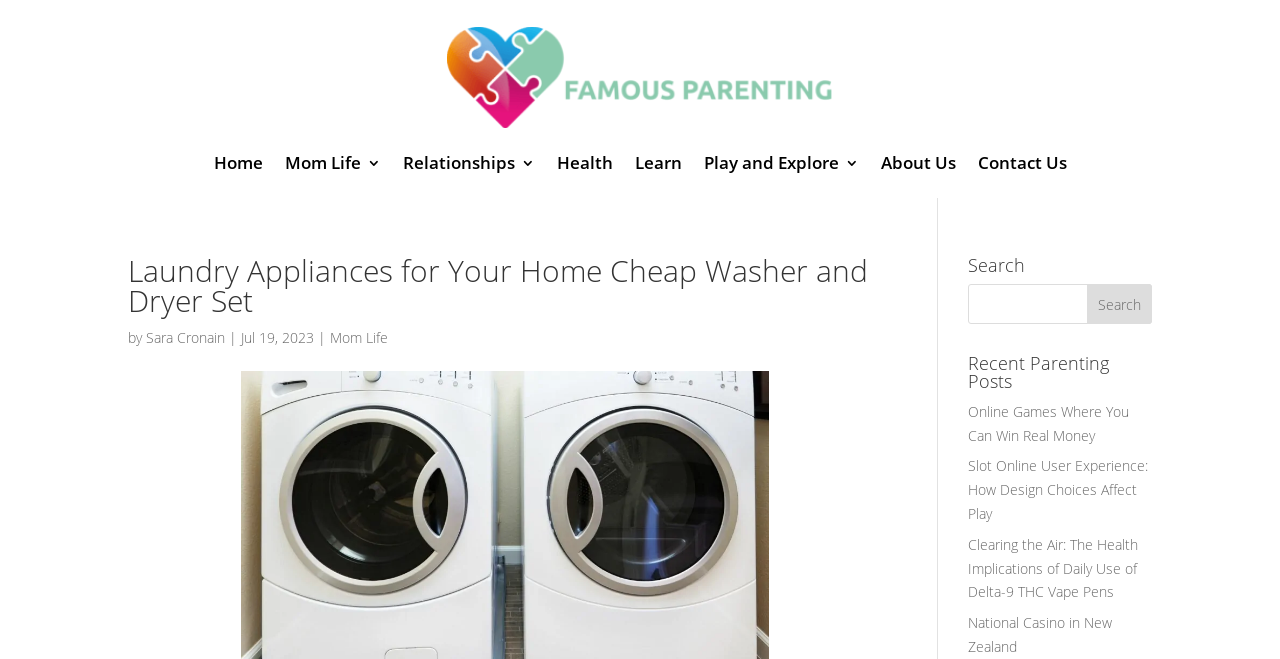Can you identify the bounding box coordinates of the clickable region needed to carry out this instruction: 'Contact Us'? The coordinates should be four float numbers within the range of 0 to 1, stated as [left, top, right, bottom].

[0.764, 0.236, 0.833, 0.27]